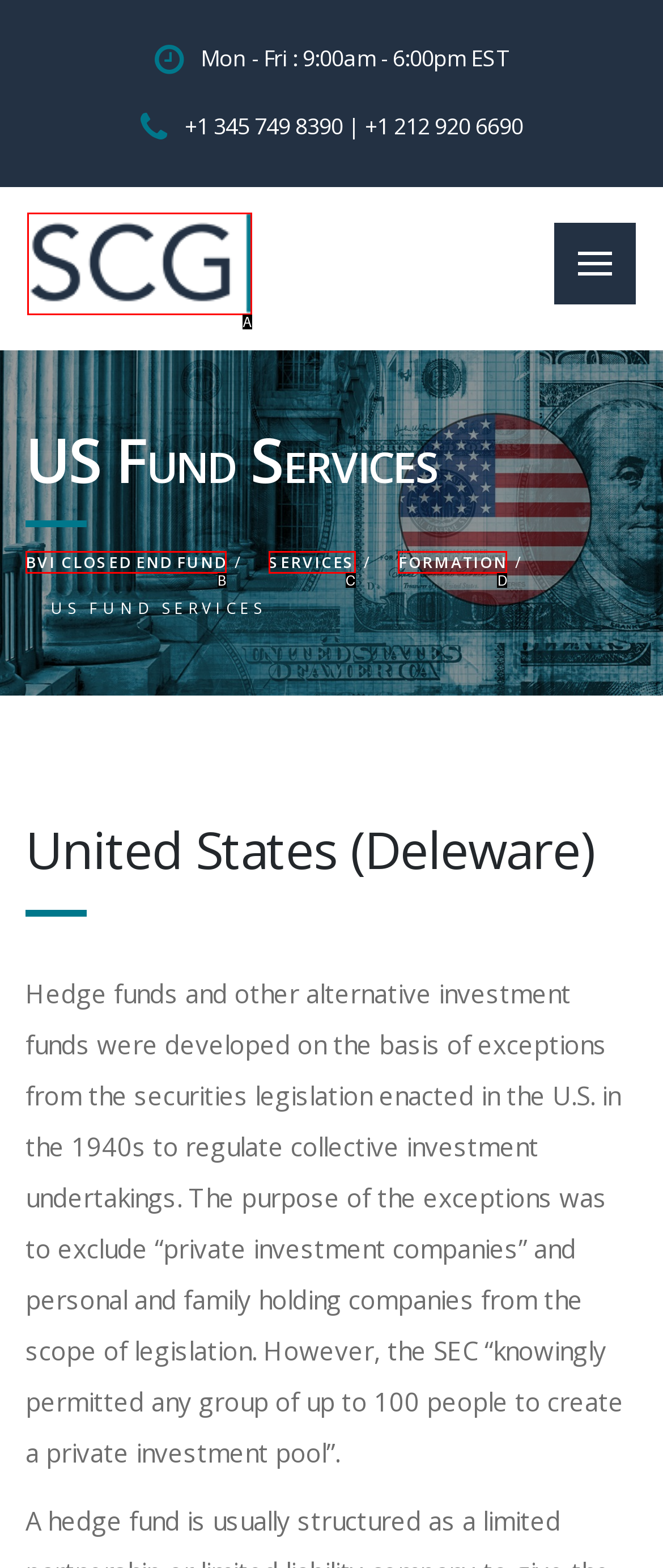With the provided description: Cart: (0)‏, select the most suitable HTML element. Respond with the letter of the selected option.

None